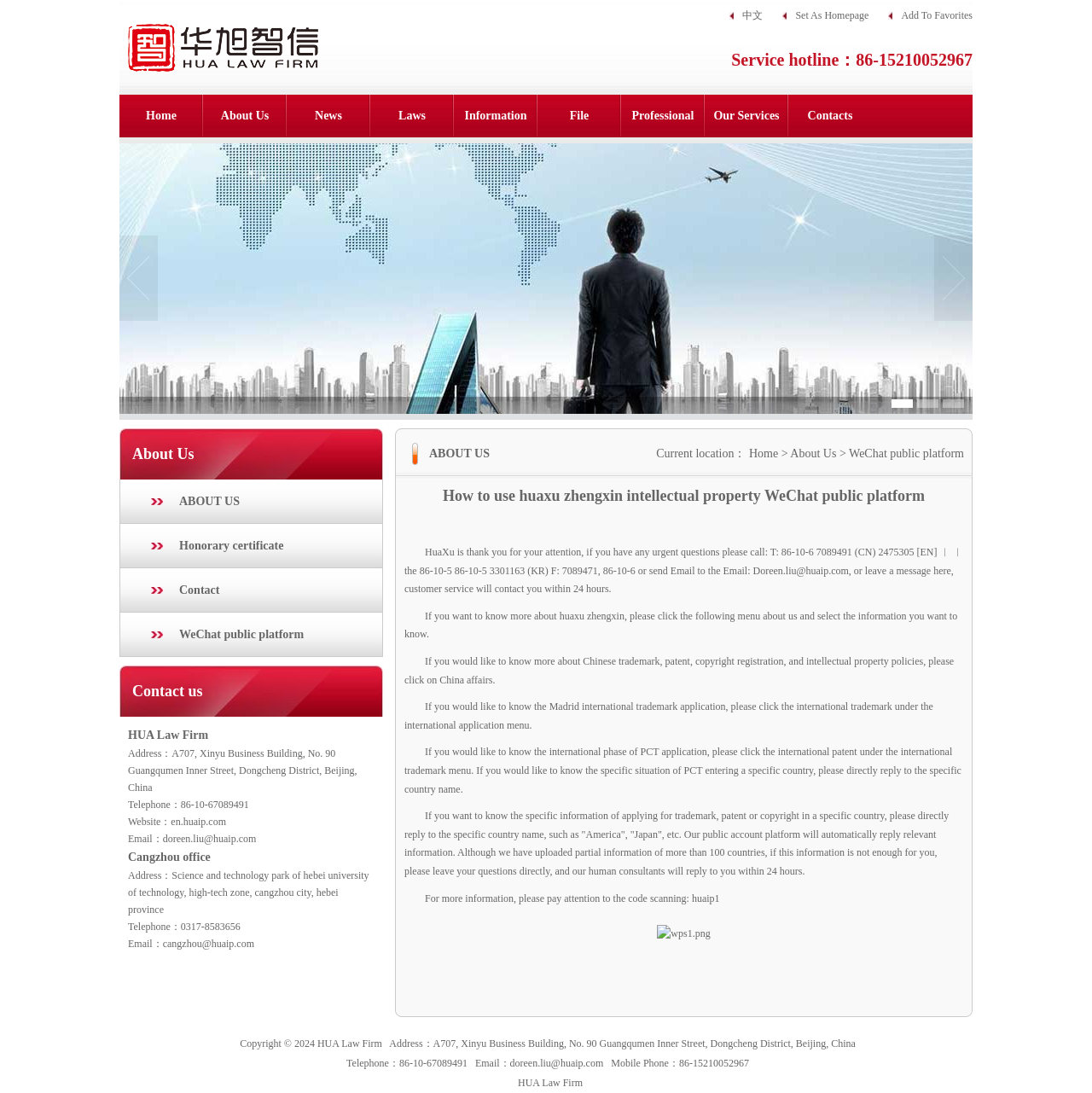Examine the image and give a thorough answer to the following question:
What is the phone number of HUA Law Firm?

I found the phone number of HUA Law Firm in the contact information section at the bottom of the webpage, which is 86-10-67089491.